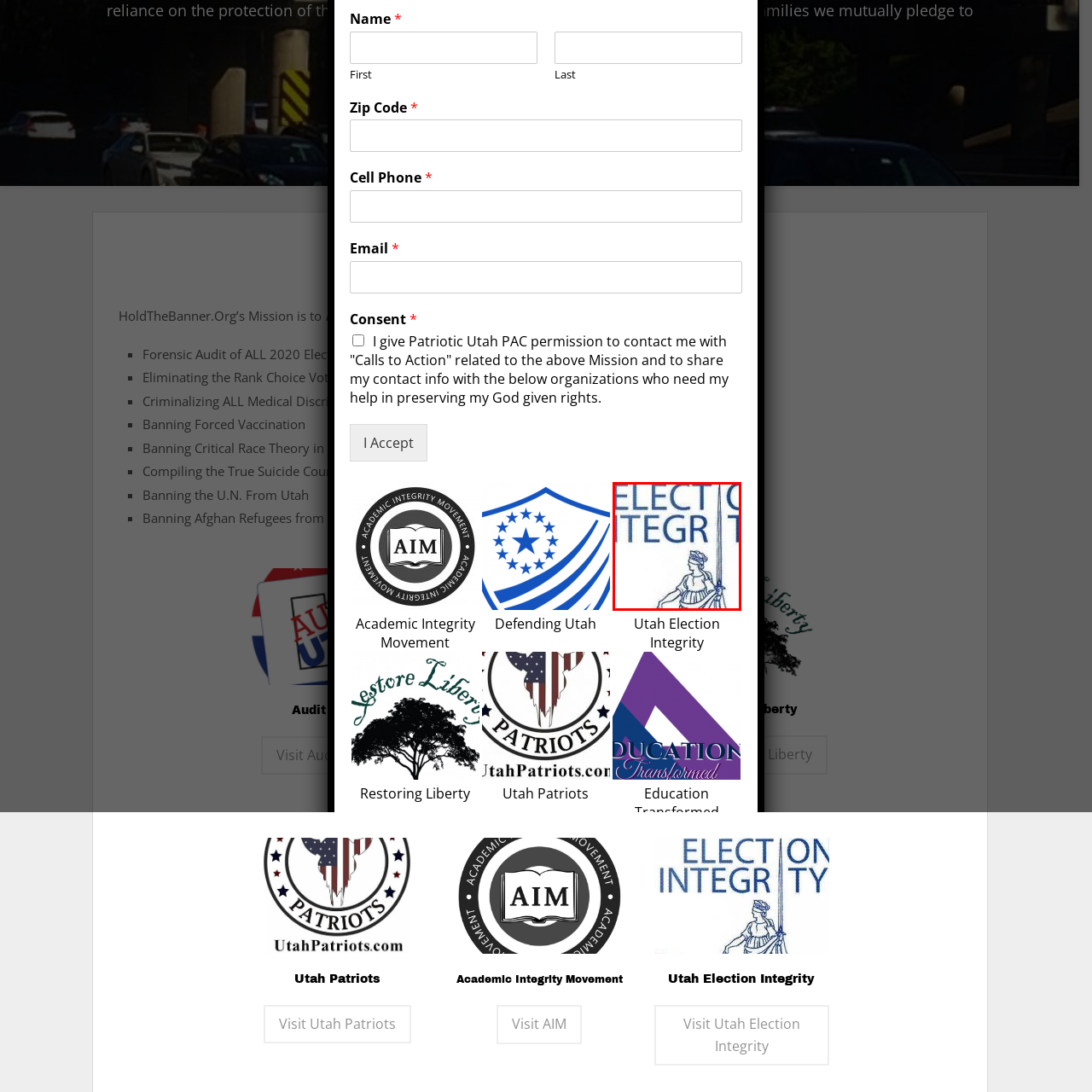Elaborate on the image enclosed by the red box with a detailed description.

The image features a representation of "Utah Election Integrity," which includes a symbolic figure of Lady Justice. She is depicted holding a sword, indicative of justice and authority. The text accompanying the image emphasizes the importance of integrity within the electoral process in Utah. This visual and textual representation aligns with the mission of advocating for transparent and fair elections, suggesting accountability and a call to action for community engagement in maintaining election integrity. The overall aesthetic reflects a commitment to civic responsibility and the pursuit of justice within the electoral system.